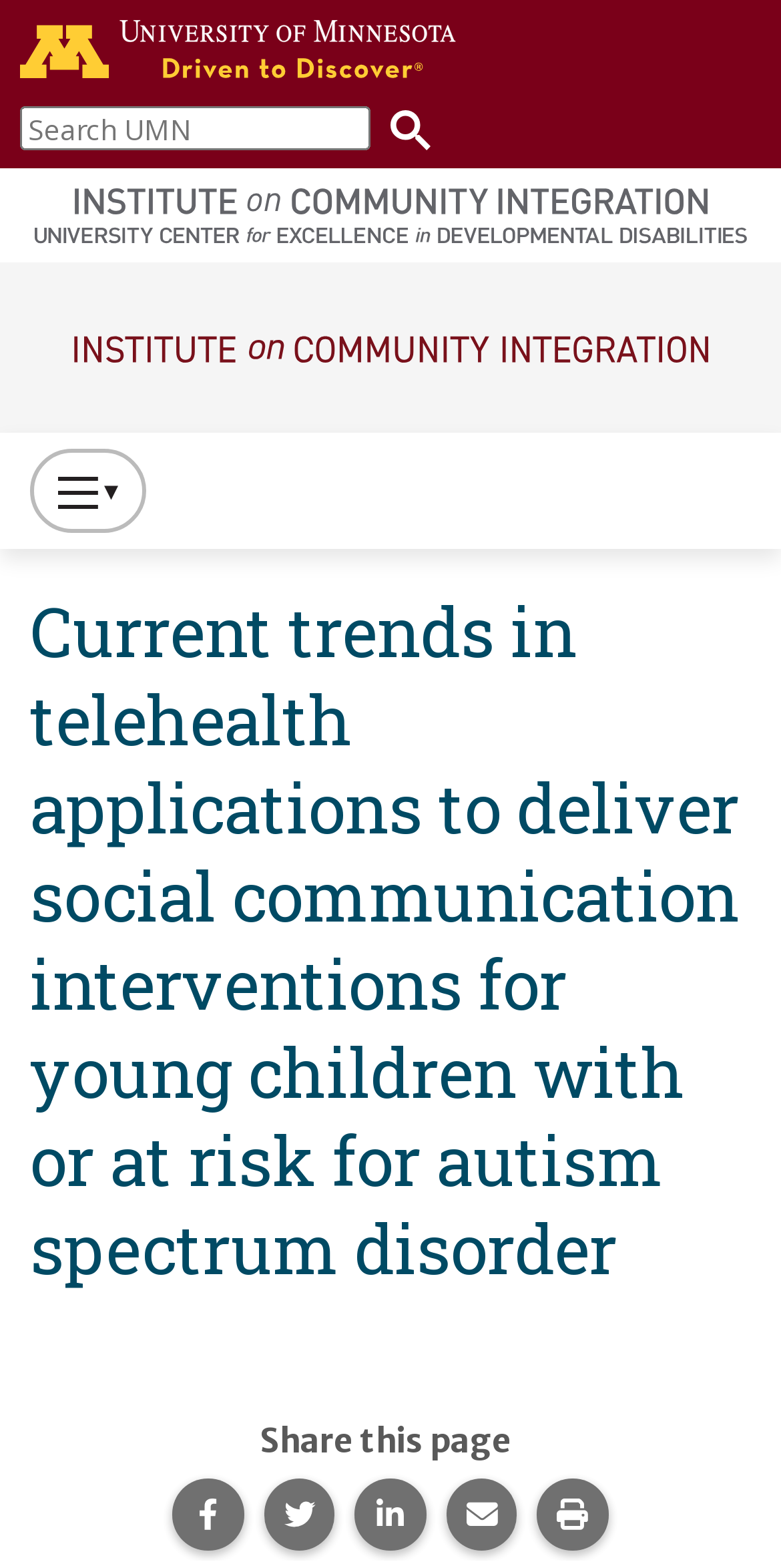Show me the bounding box coordinates of the clickable region to achieve the task as per the instruction: "Print this page".

[0.688, 0.943, 0.779, 0.989]